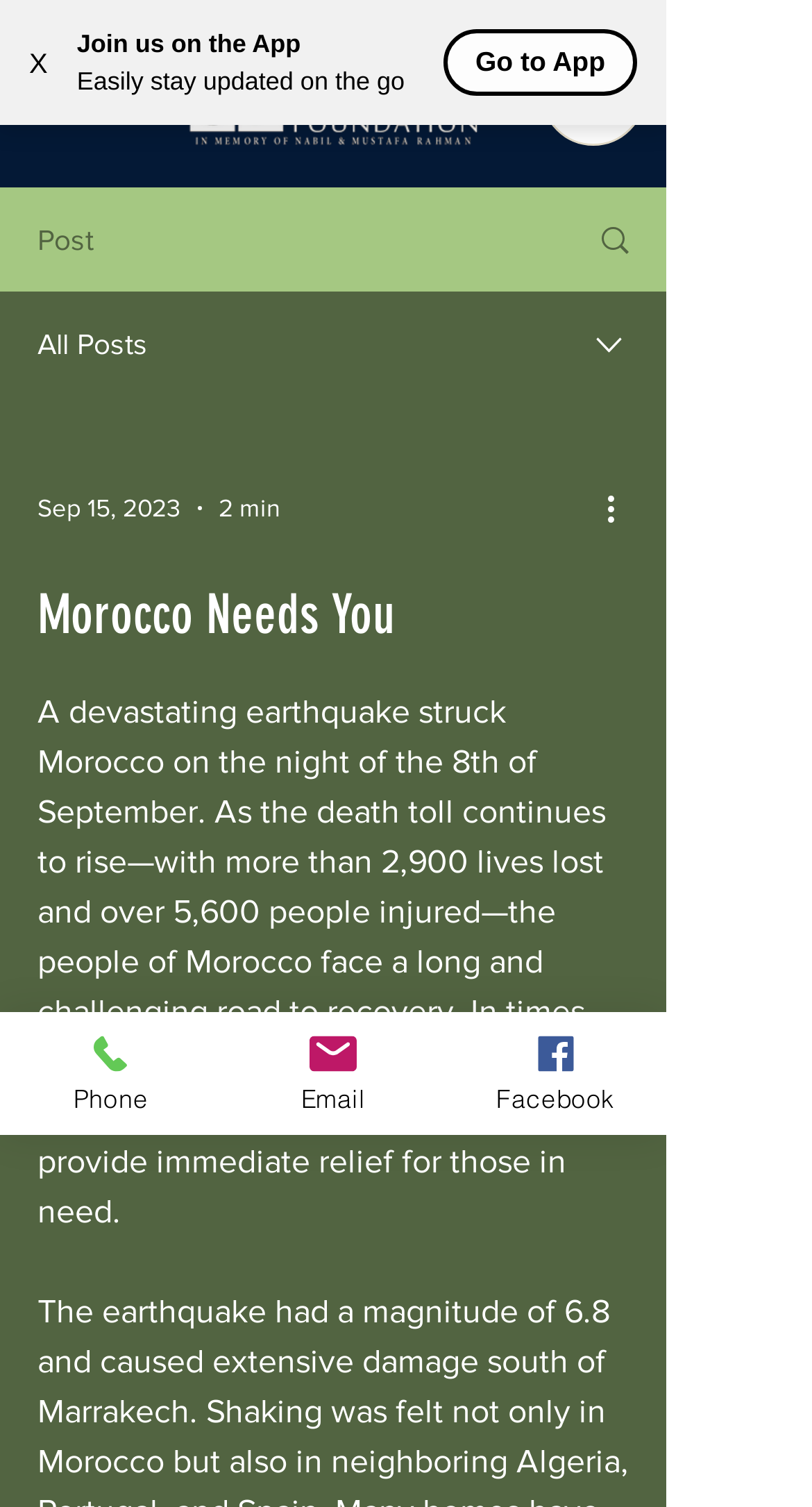Answer the following query concisely with a single word or phrase:
What social media platform is linked on the webpage?

Facebook